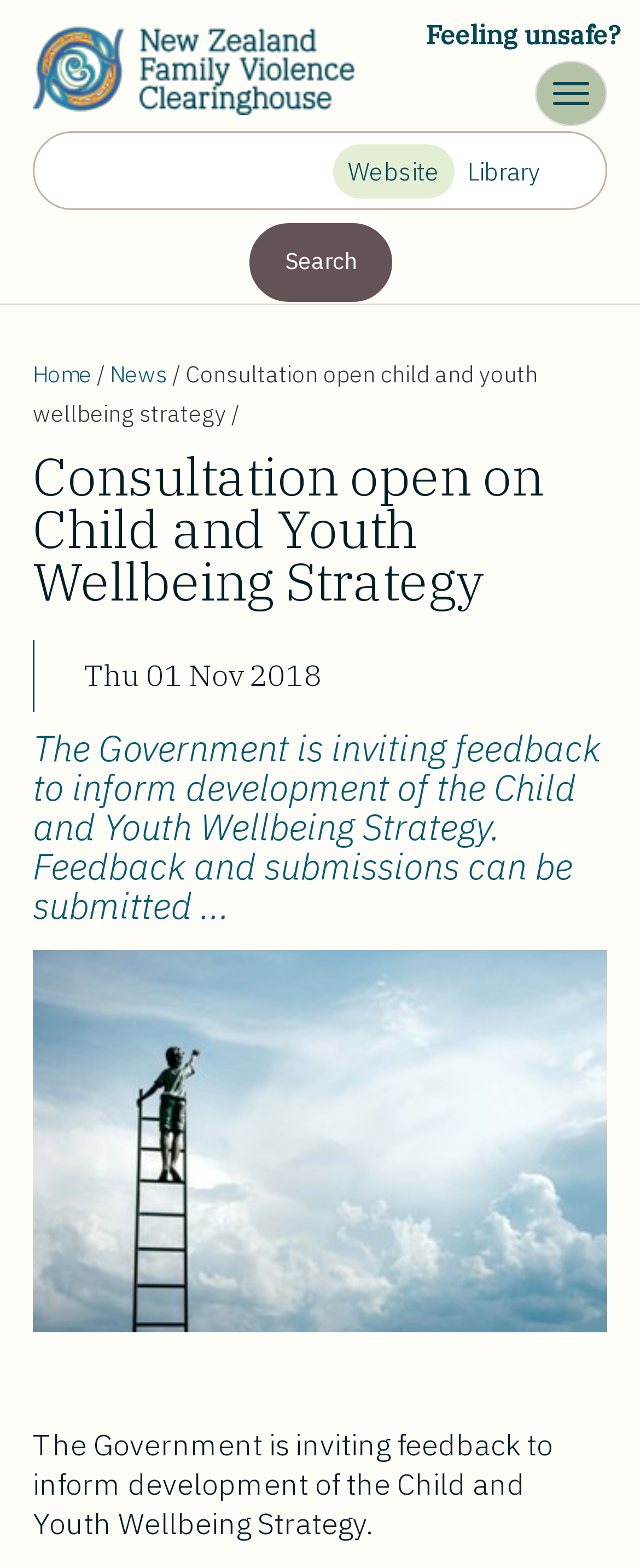Find the bounding box coordinates for the element that must be clicked to complete the instruction: "Go to 'News'". The coordinates should be four float numbers between 0 and 1, indicated as [left, top, right, bottom].

[0.172, 0.229, 0.262, 0.248]